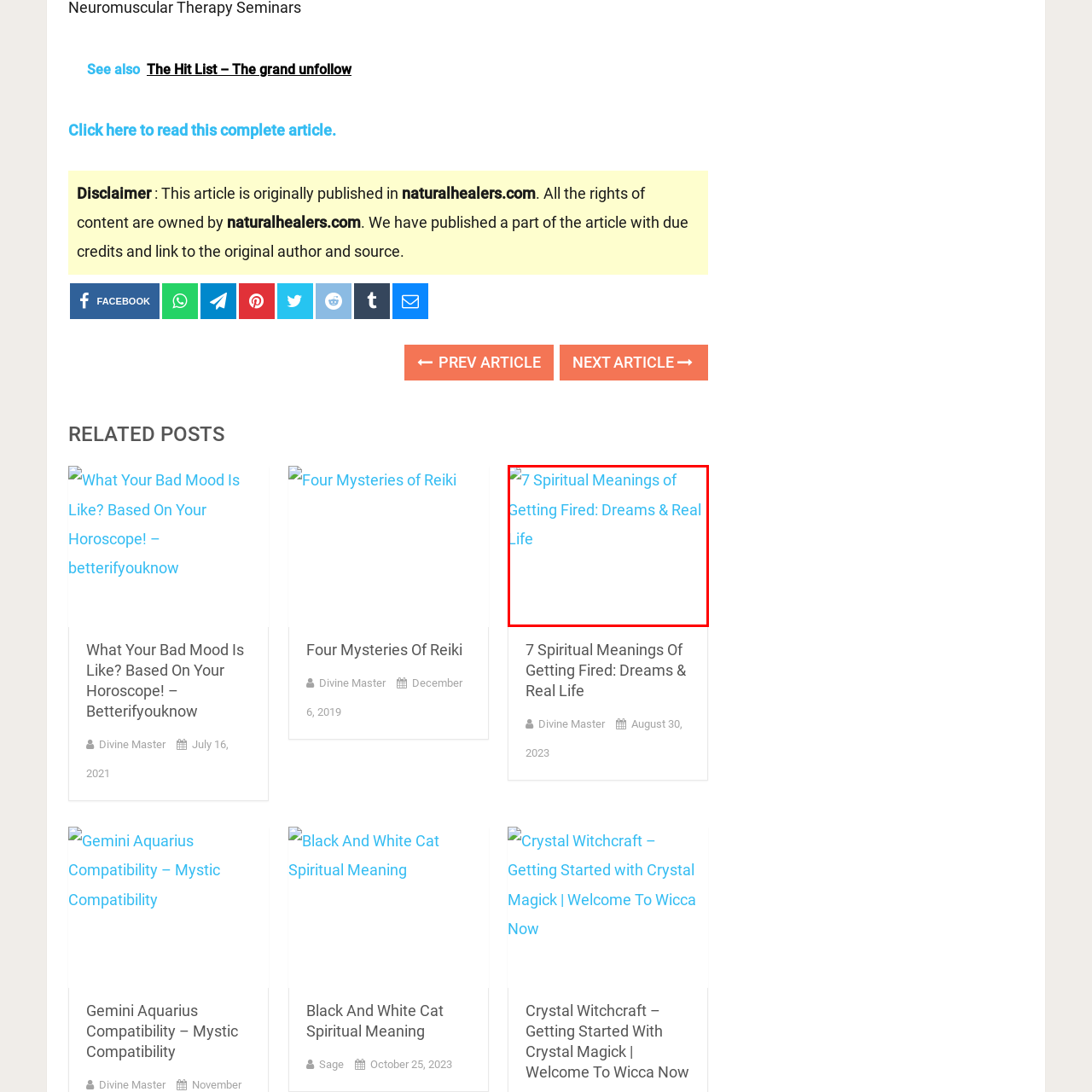What is the purpose of the image?
Look at the image contained within the red bounding box and provide a detailed answer based on the visual details you can infer from it.

According to the caption, the image is positioned prominently within the article to visually engage the audience with its relevant theme, which implies that its purpose is to engage readers.